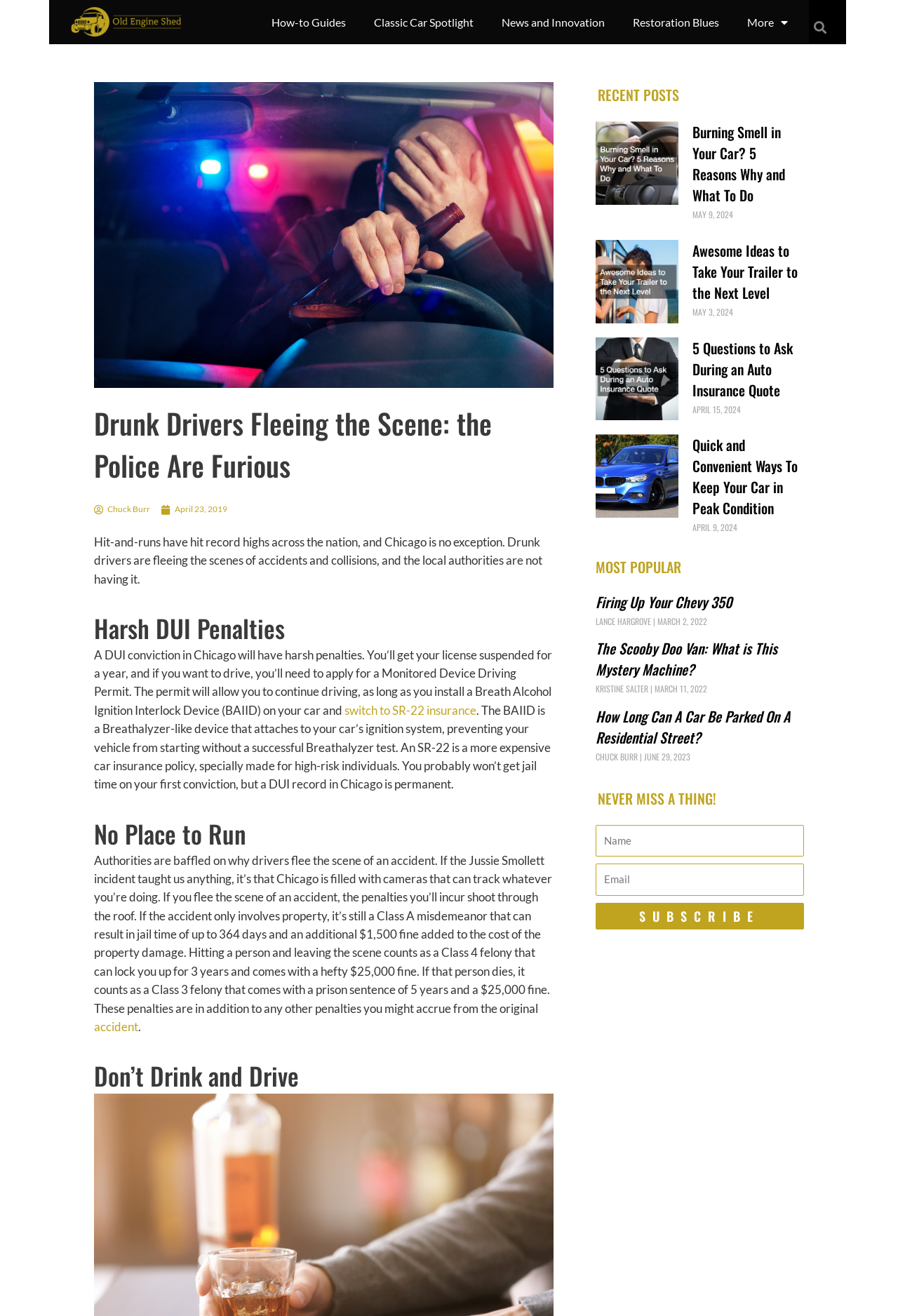How many recent posts are listed on the webpage?
Based on the content of the image, thoroughly explain and answer the question.

The webpage lists four recent posts, each with a heading, link, and date, under the 'RECENT POSTS' section.